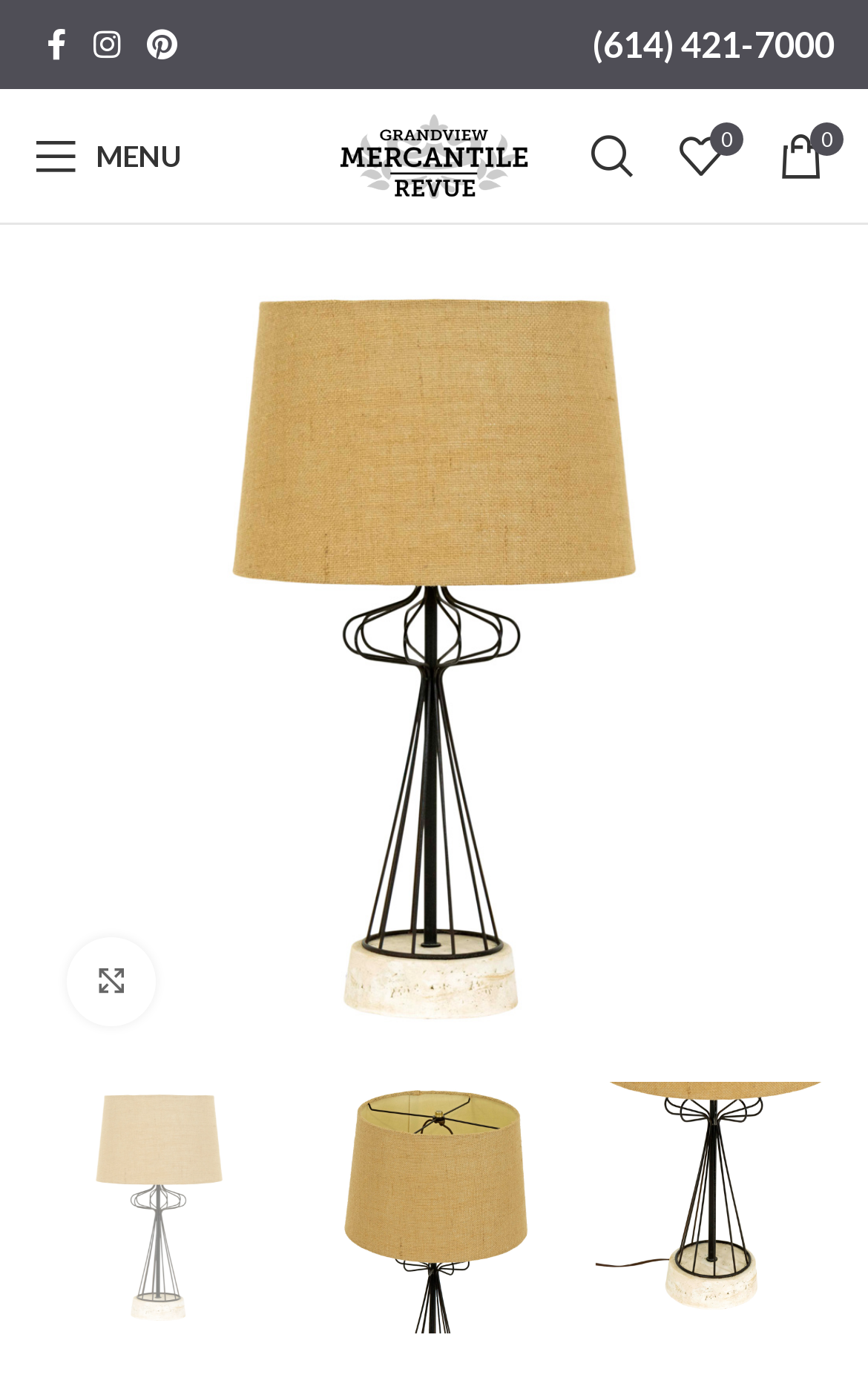Identify the bounding box of the UI element that matches this description: "aria-label="Site logo"".

[0.386, 0.094, 0.614, 0.123]